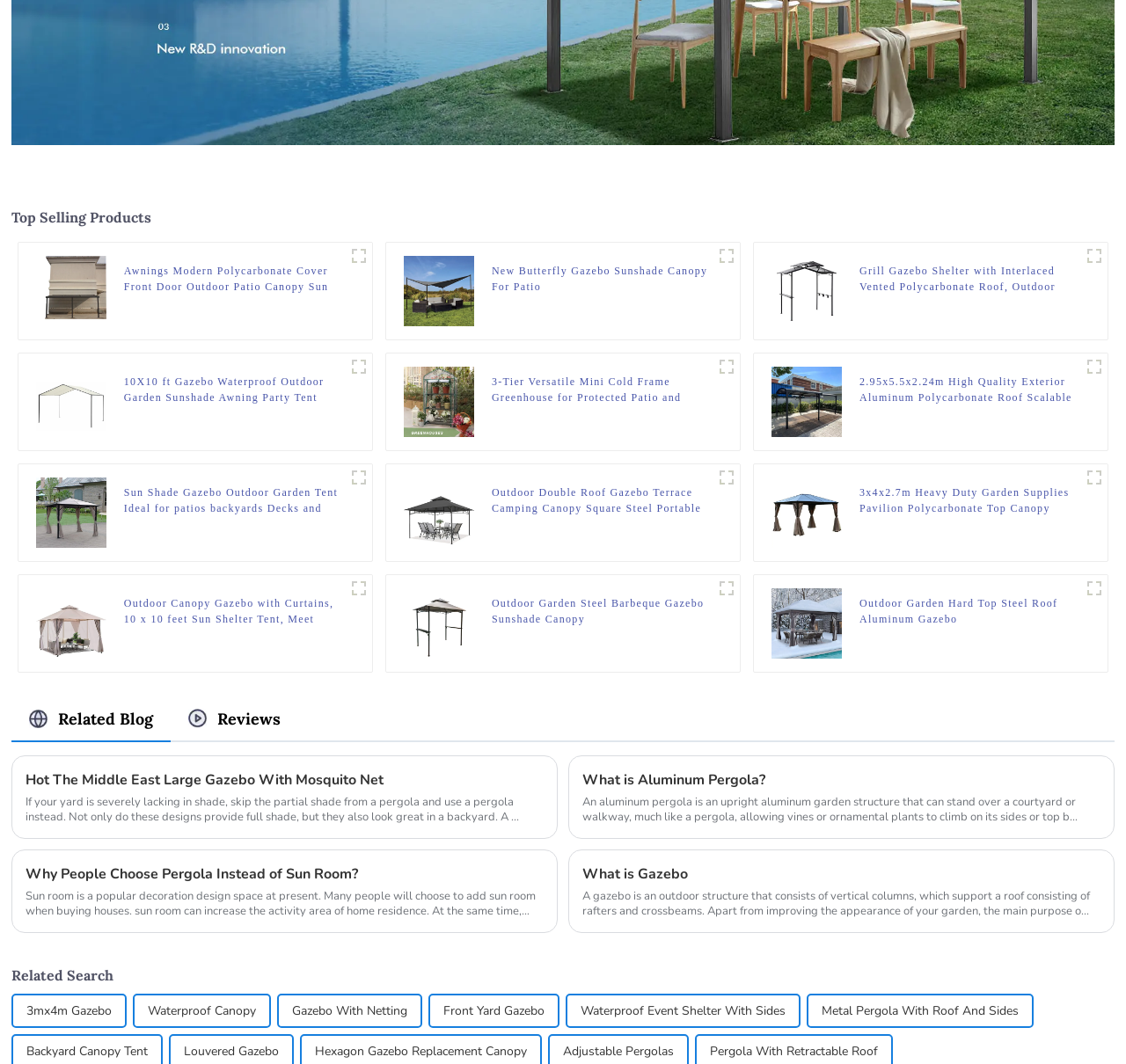Kindly determine the bounding box coordinates of the area that needs to be clicked to fulfill this instruction: "View details of Grill Gazebo Shelter with Interlaced Vented Polycarbonate Roof".

[0.763, 0.247, 0.96, 0.277]